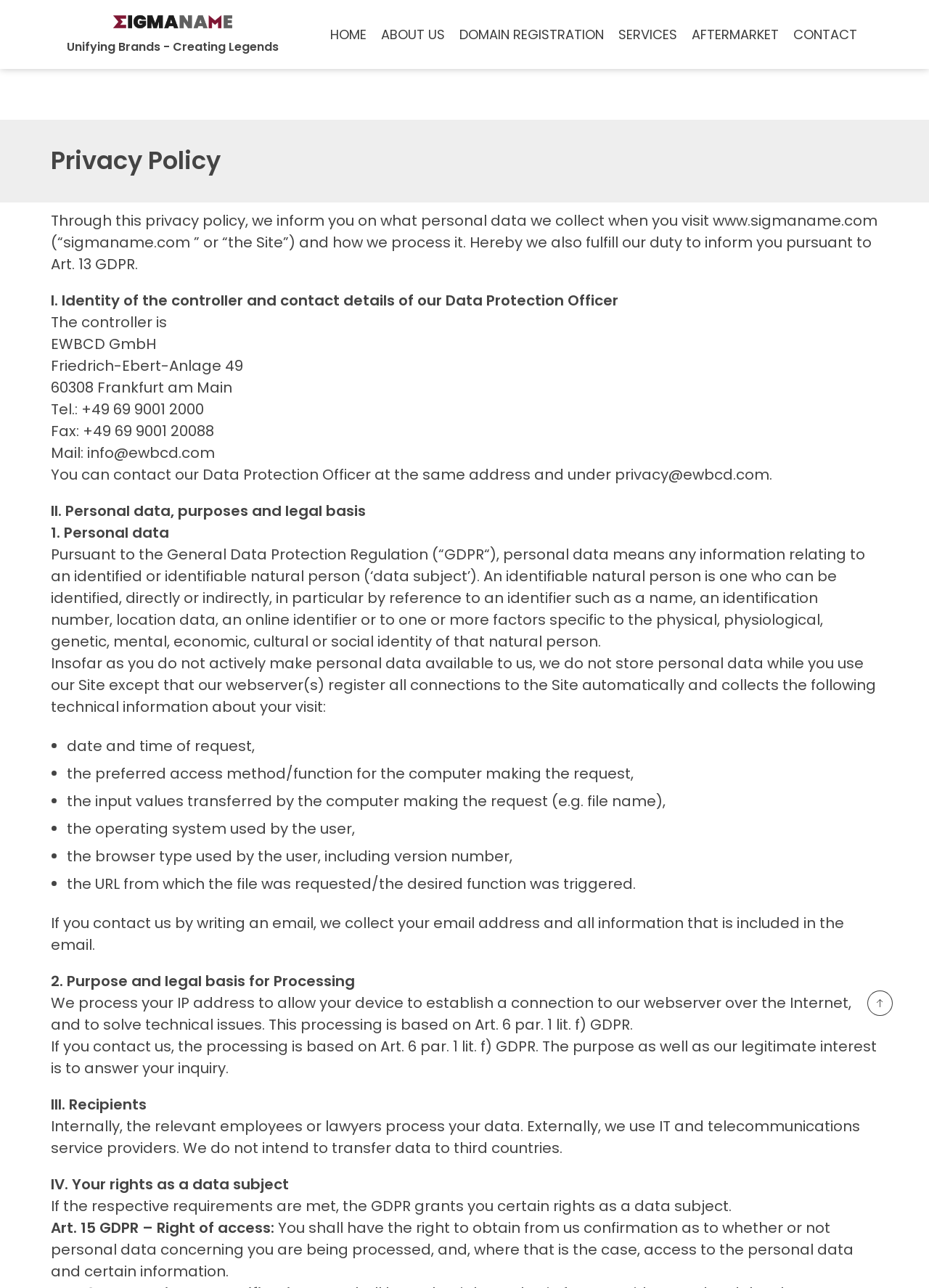What type of information is collected when contacting by email?
From the image, respond with a single word or phrase.

Email address and all information in the email